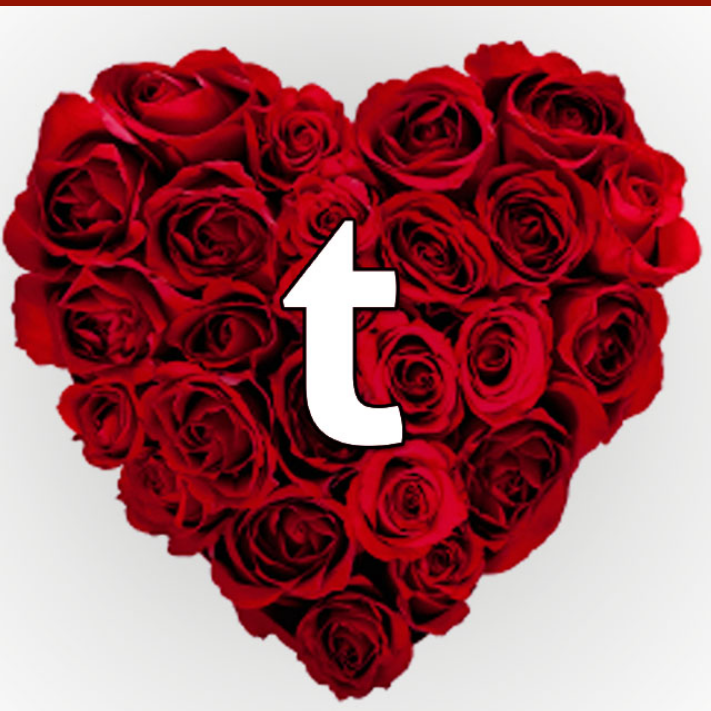Provide an in-depth description of the image you see.

The image features a striking heart shape composed of vibrant red roses, symbolizing love and romance, with a white letter "t" prominently placed in the center. This design exudes a festive and affectionate atmosphere, aligning perfectly with themes of Valentine's Day. The artwork is visually appealing, combining the natural beauty of floral arrangements with a modern typographic element, making it an eye-catching representation suitable for articles, advertisements, or social media posts related to love and celebration.